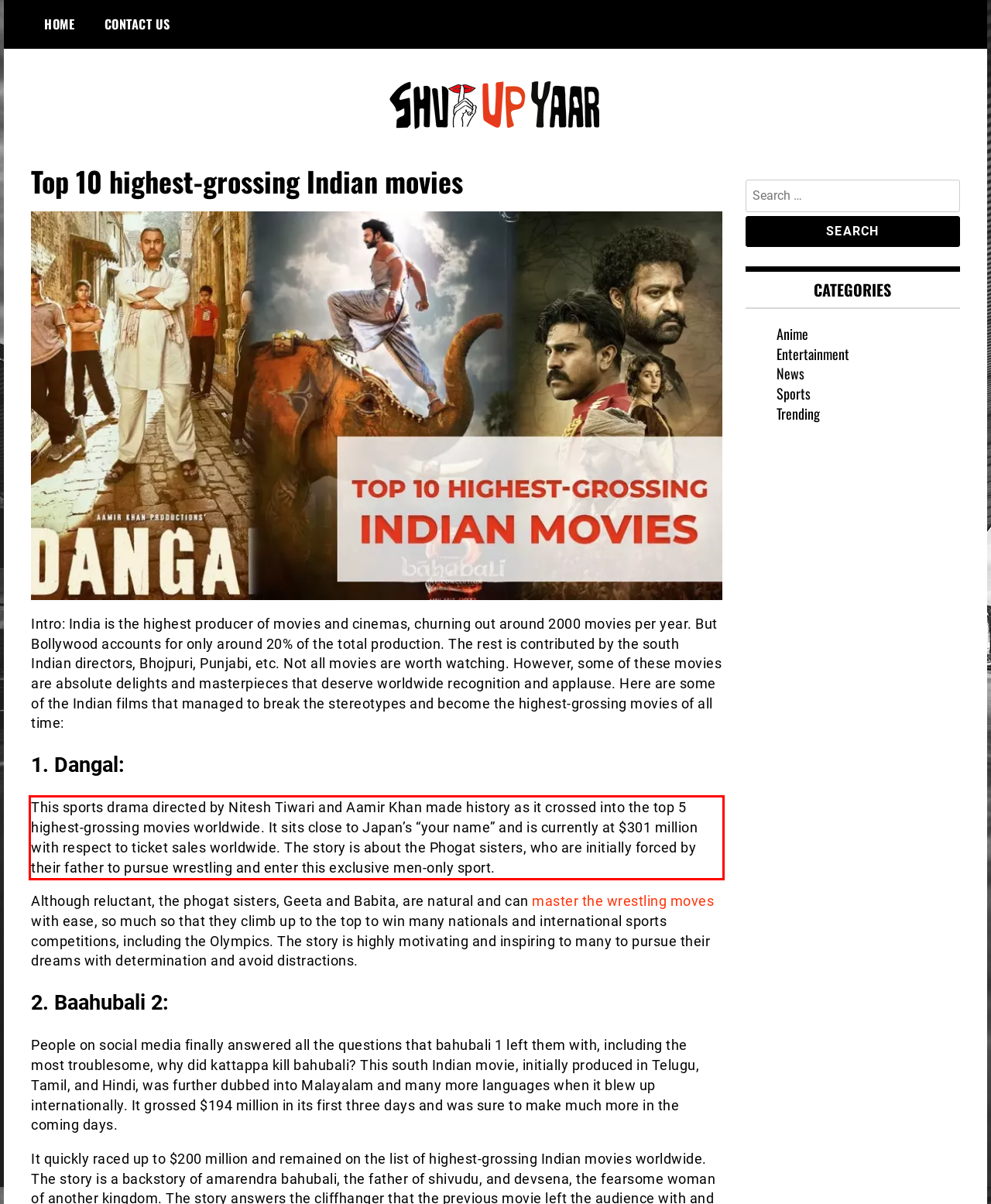Given the screenshot of the webpage, identify the red bounding box, and recognize the text content inside that red bounding box.

This sports drama directed by Nitesh Tiwari and Aamir Khan made history as it crossed into the top 5 highest-grossing movies worldwide. It sits close to Japan’s “your name” and is currently at $301 million with respect to ticket sales worldwide. The story is about the Phogat sisters, who are initially forced by their father to pursue wrestling and enter this exclusive men-only sport.